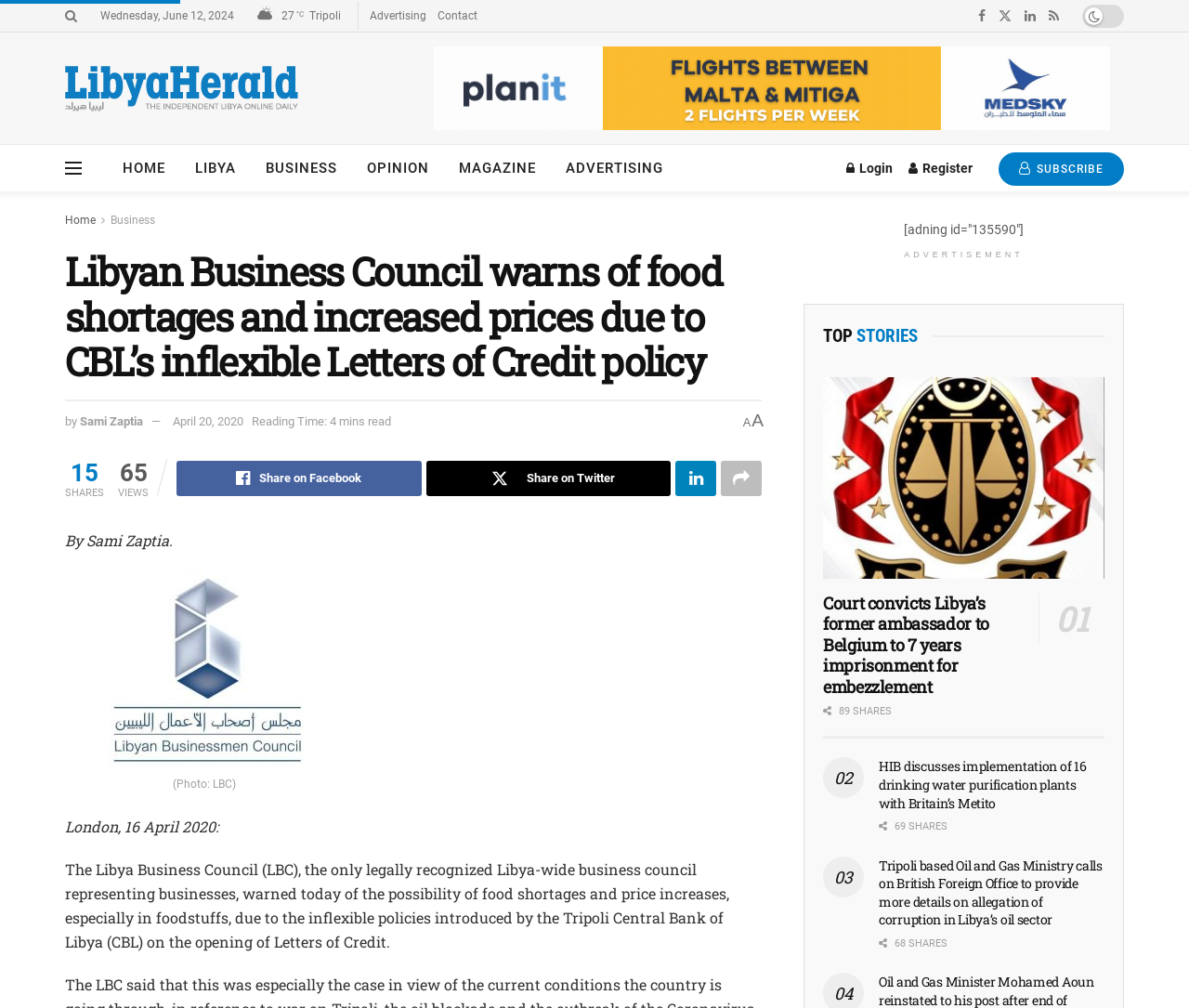Identify the bounding box for the UI element described as: "Share 28". Ensure the coordinates are four float numbers between 0 and 1, formatted as [left, top, right, bottom].

[0.739, 0.835, 0.783, 0.867]